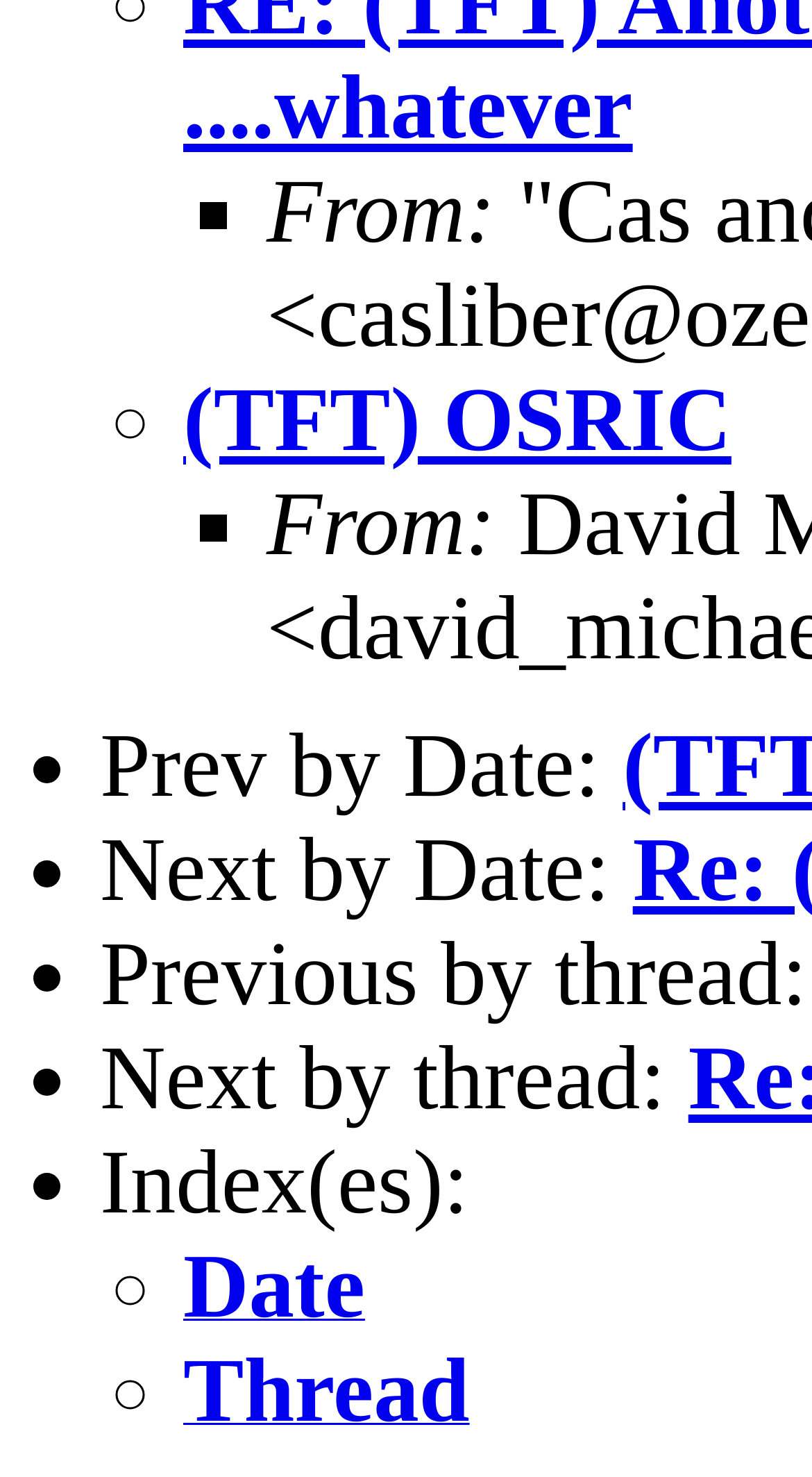Locate the bounding box of the UI element with the following description: "Date".

[0.226, 0.873, 0.45, 0.897]